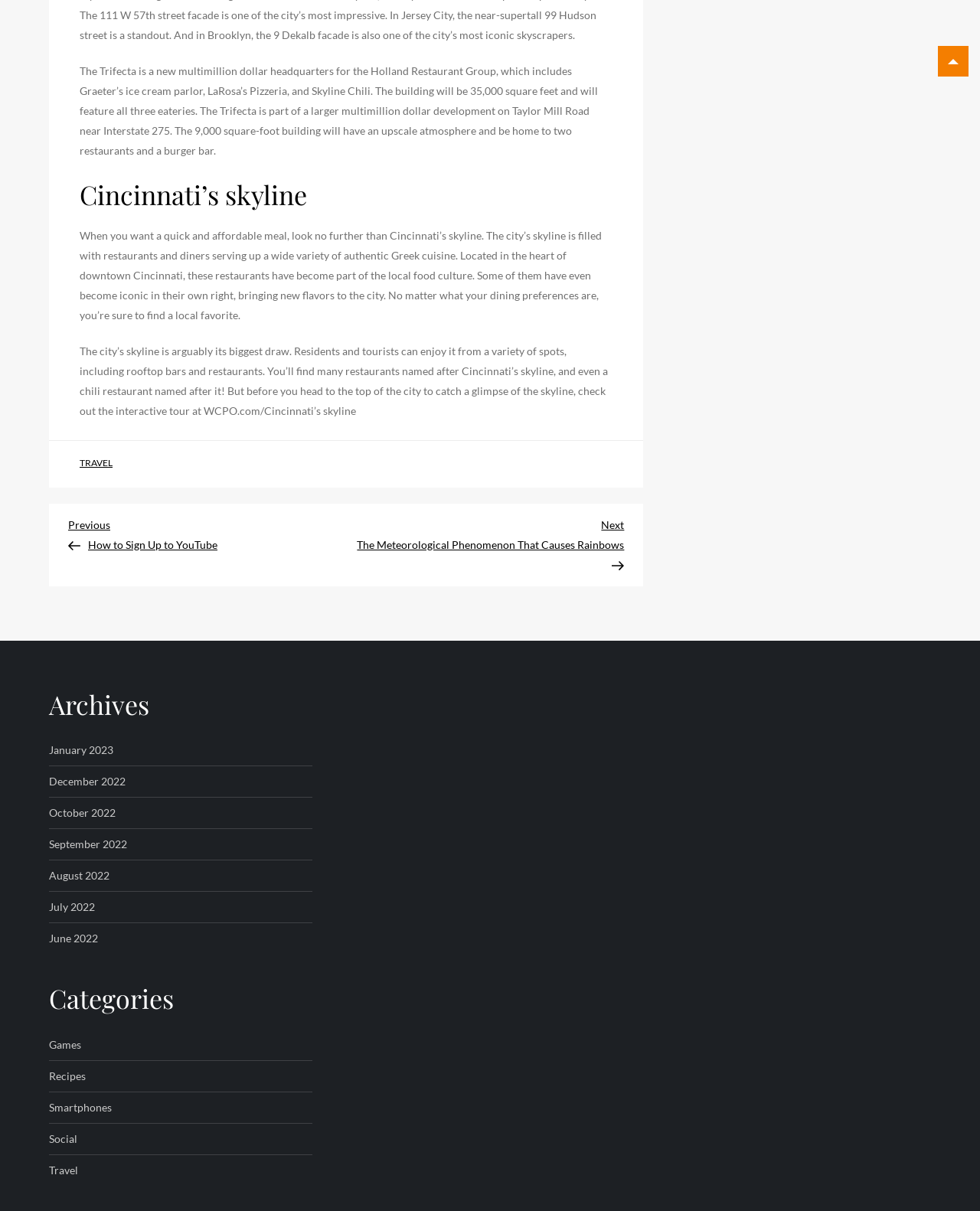Utilize the details in the image to give a detailed response to the question: How many links are available in the 'Archives' section?

The 'Archives' section contains links to January 2023, December 2022, October 2022, September 2022, August 2022, July 2022, and June 2022, which are 7 links in total.